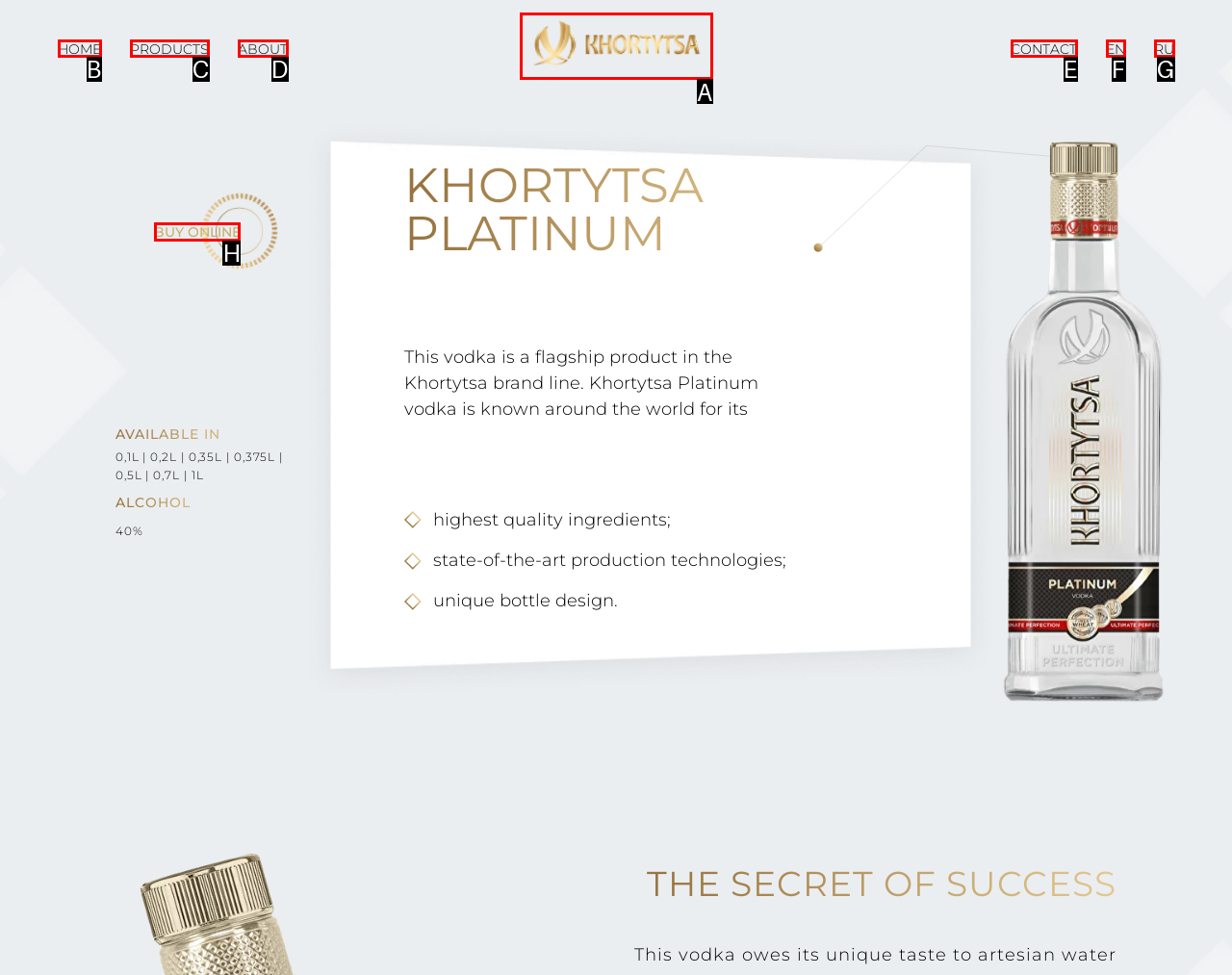Select the appropriate HTML element to click for the following task: Visit the about us page
Answer with the letter of the selected option from the given choices directly.

None